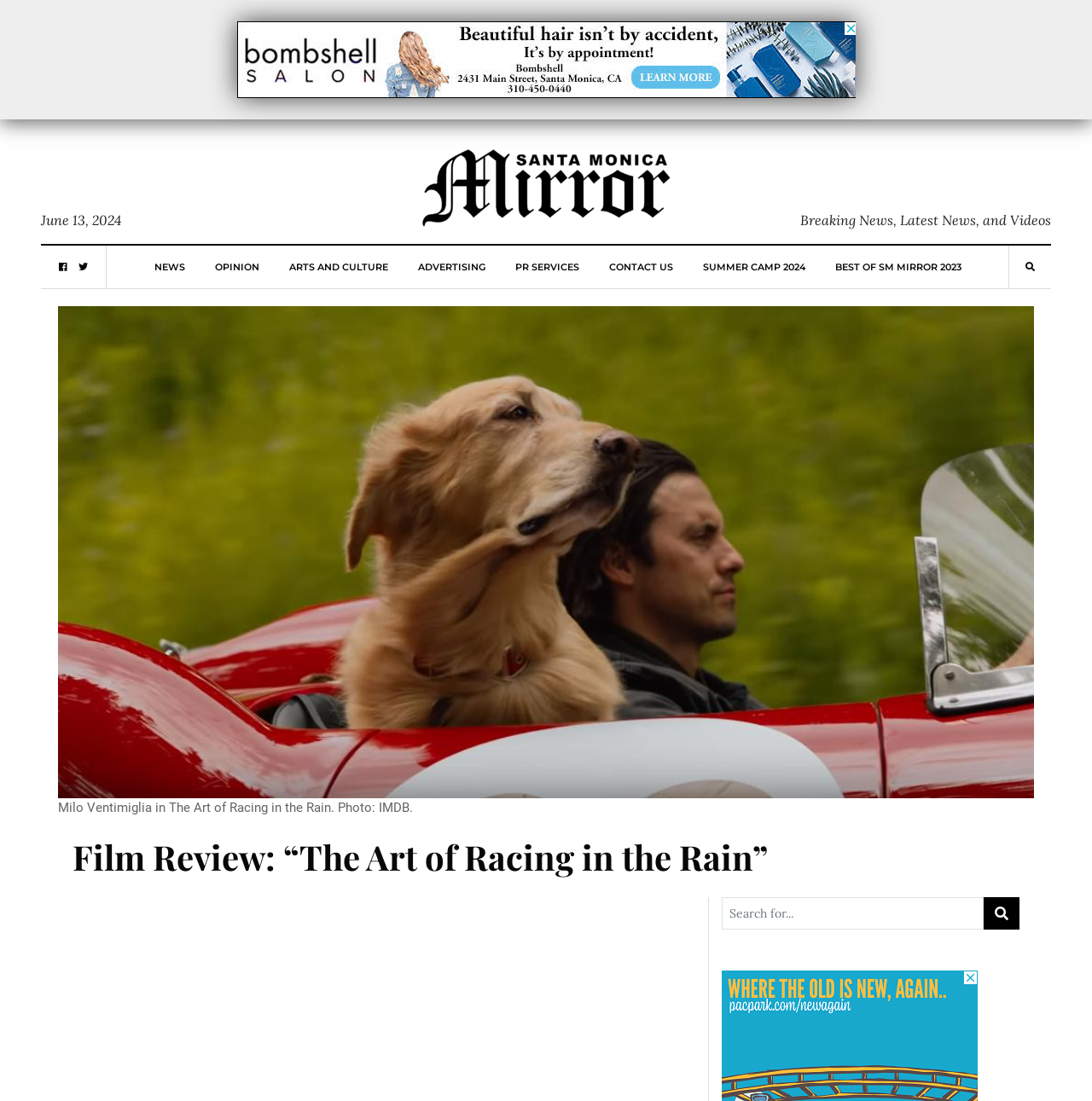Please find the bounding box coordinates for the clickable element needed to perform this instruction: "Click the 'Submit' button".

None